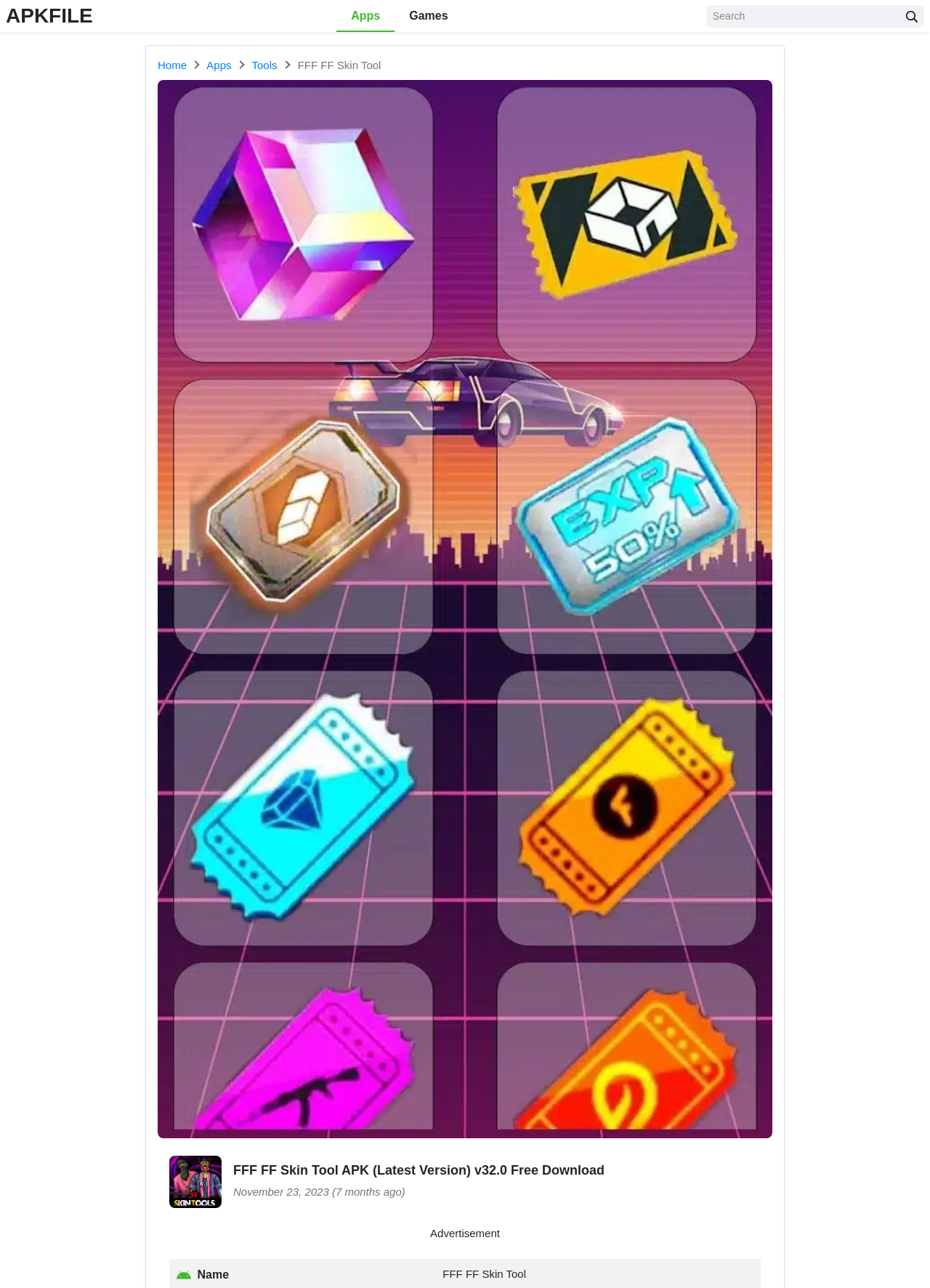Find the bounding box coordinates of the clickable element required to execute the following instruction: "click on FFF FF Skin Tool icon". Provide the coordinates as four float numbers between 0 and 1, i.e., [left, top, right, bottom].

[0.182, 0.897, 0.238, 0.938]